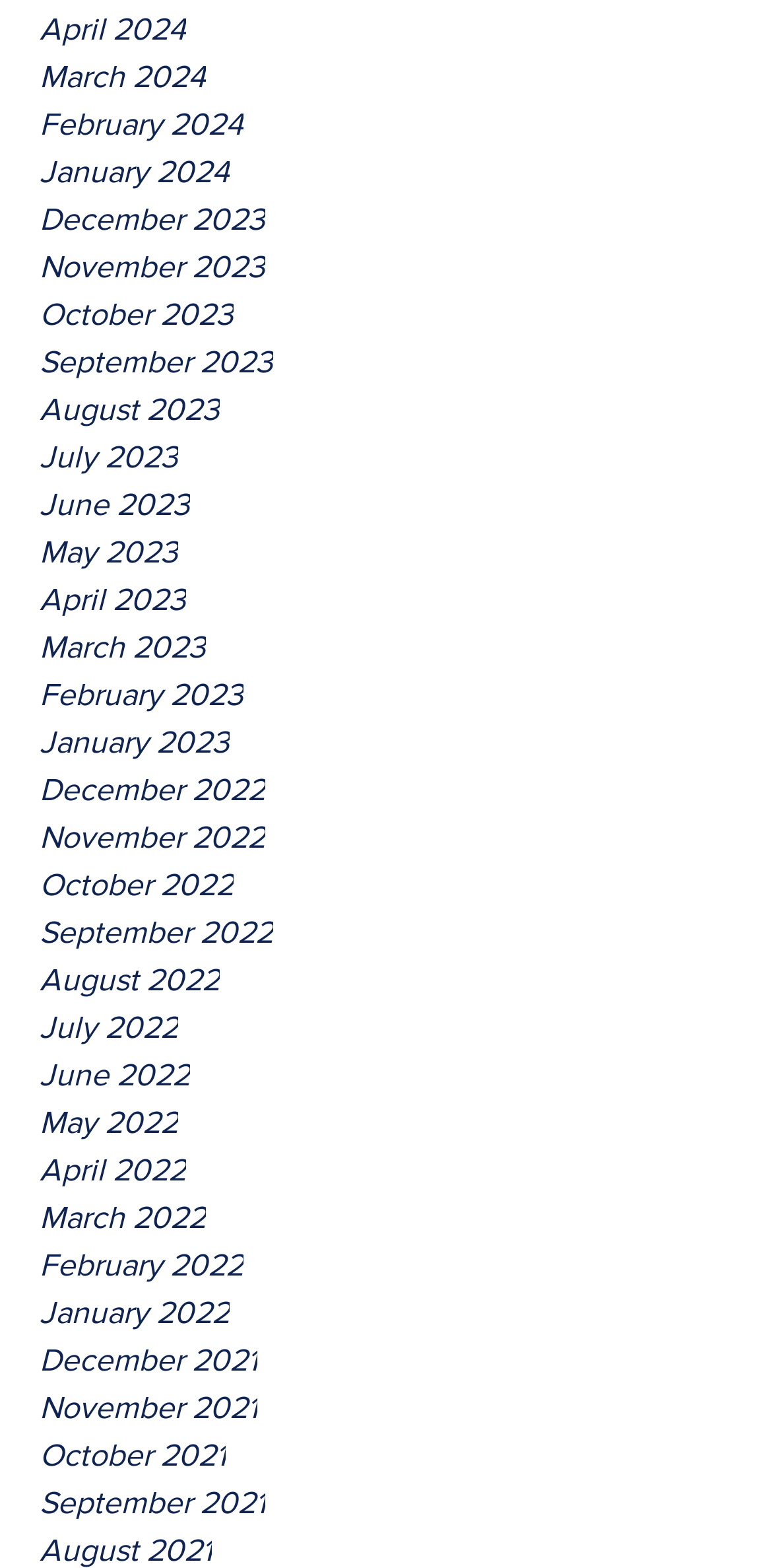What is the time period covered by the listed months?
Based on the image, give a concise answer in the form of a single word or short phrase.

2 years and 8 months